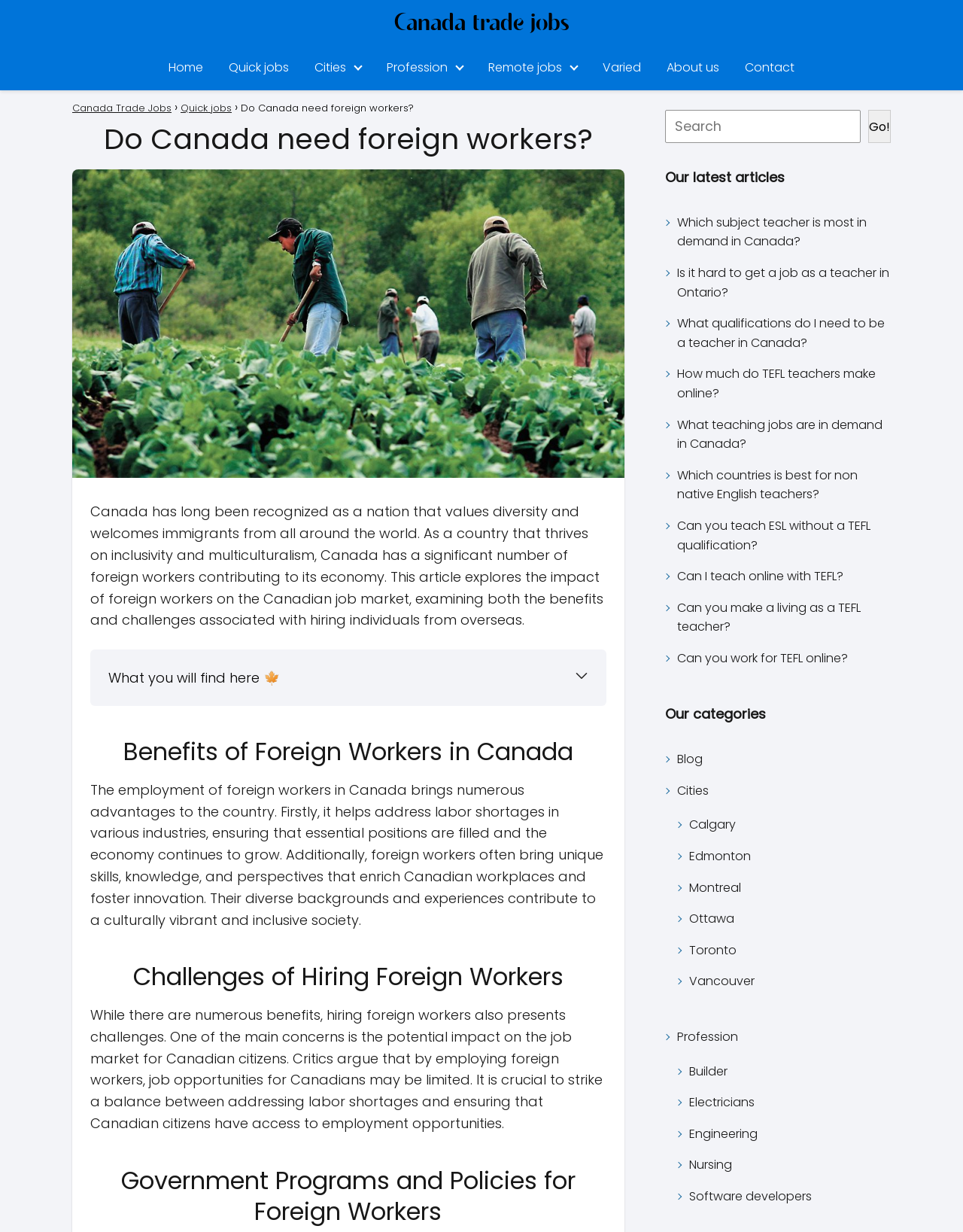What is the main topic of this webpage?
Refer to the screenshot and respond with a concise word or phrase.

Immigration's impact on Canada's job market